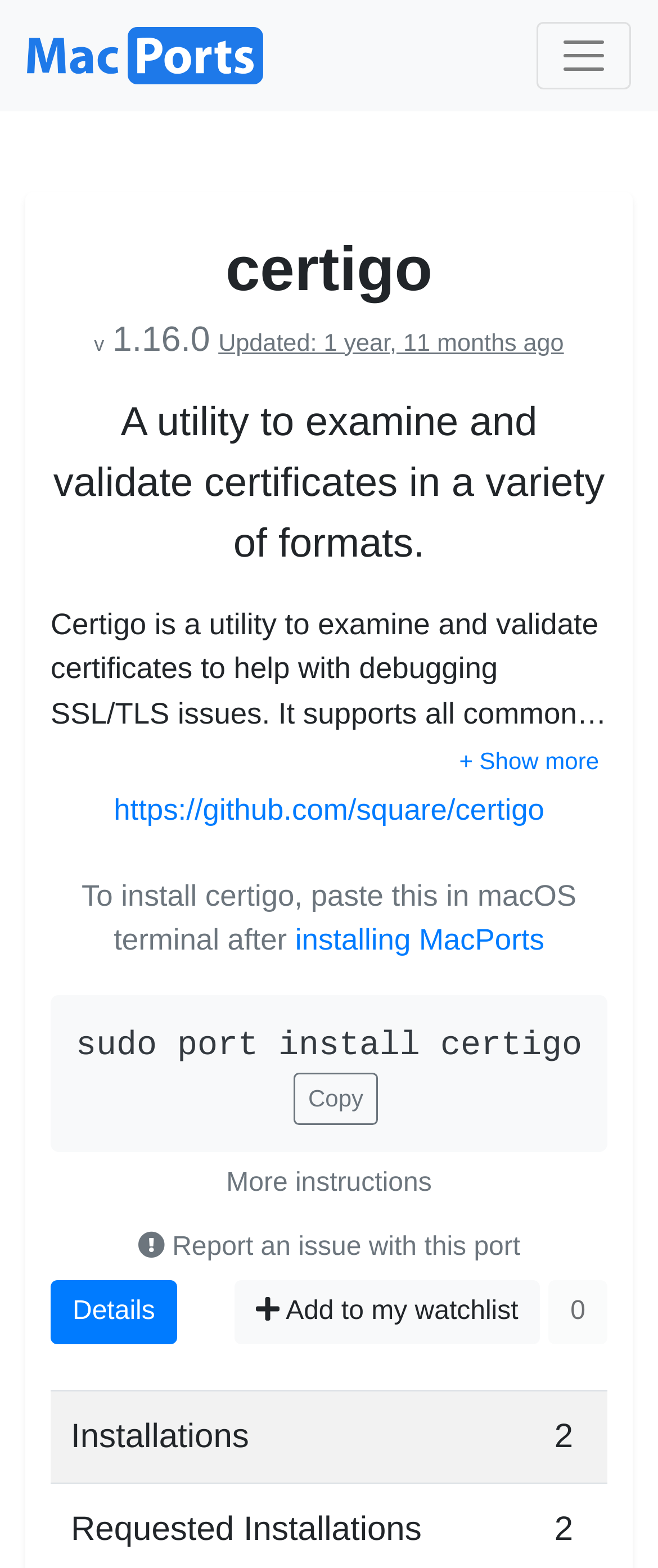Give the bounding box coordinates for the element described as: "+ Show more".

[0.685, 0.469, 0.923, 0.503]